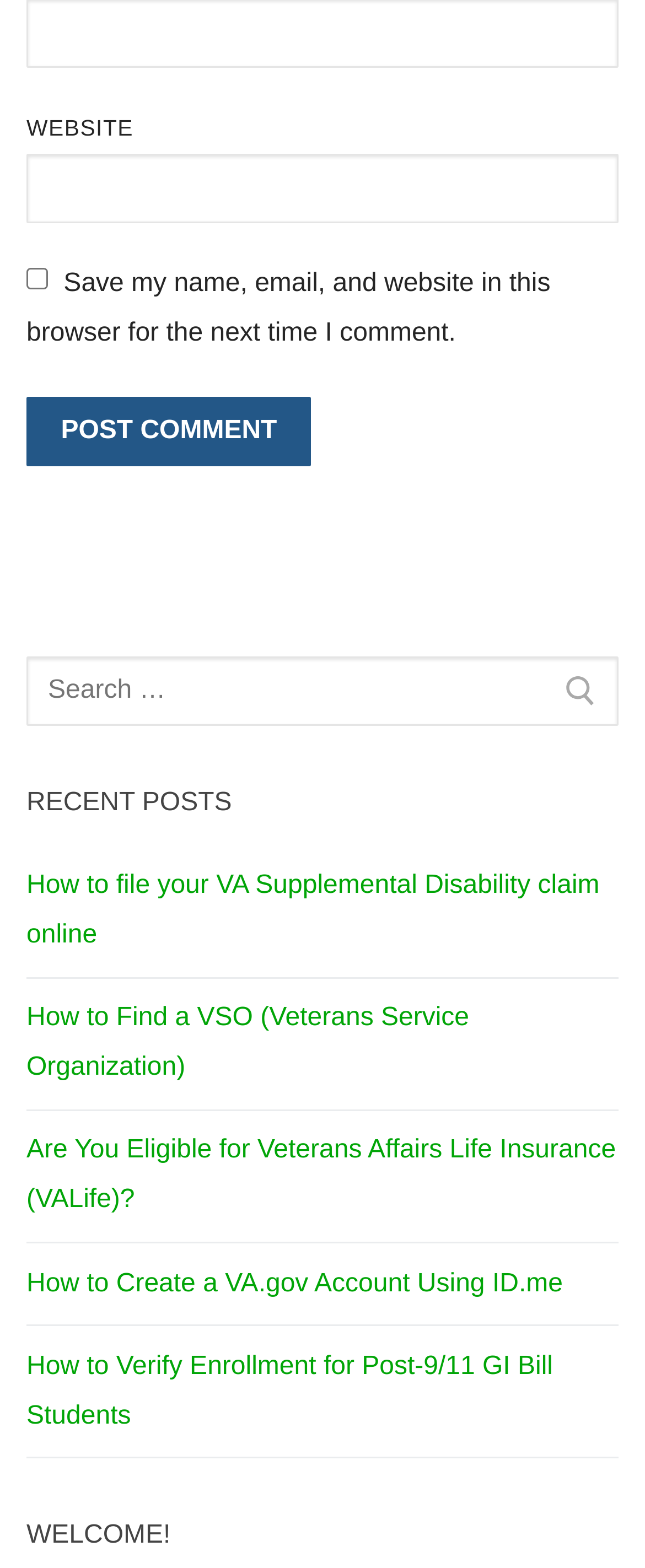What type of content is listed under 'RECENT POSTS'?
Based on the image content, provide your answer in one word or a short phrase.

Article links